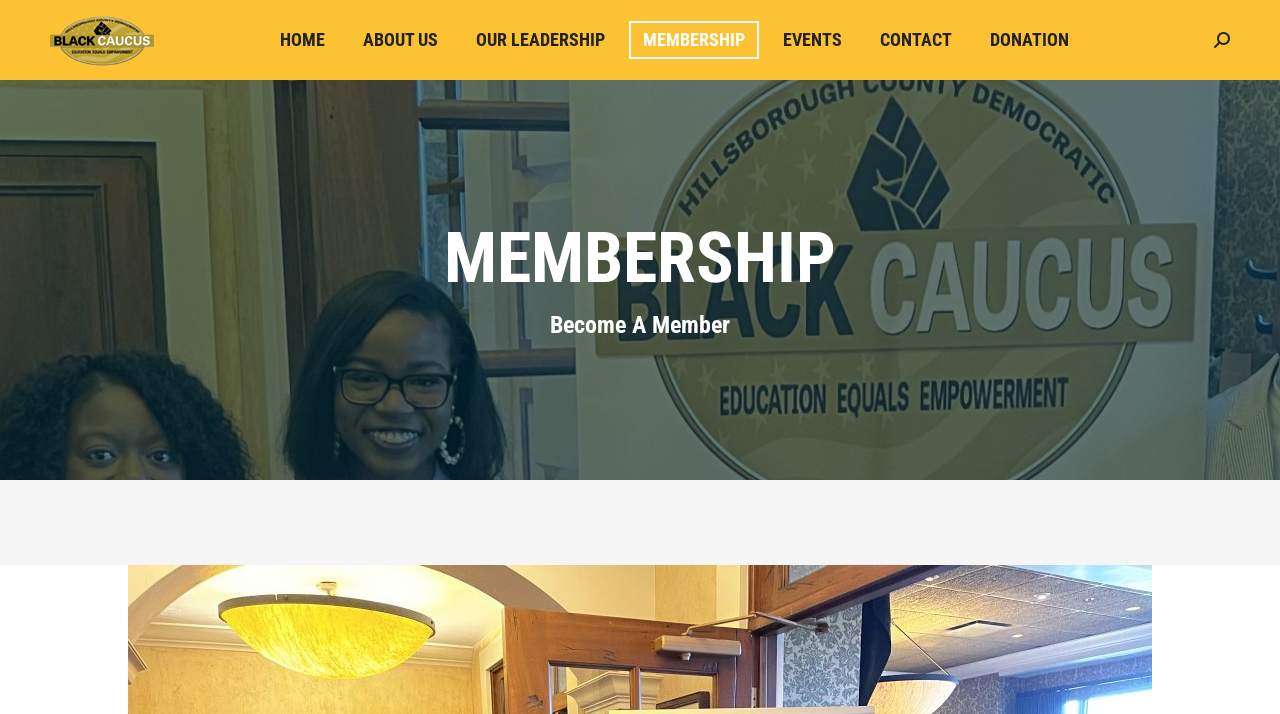Provide the bounding box coordinates of the area you need to click to execute the following instruction: "search for something".

[0.948, 0.045, 0.961, 0.067]